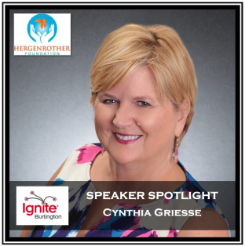What is the tone of Cynthia Griesse's expression?
Please provide a comprehensive answer based on the contents of the image.

The caption describes Cynthia Griesse's smile as warm, indicating that her expression is friendly and approachable.